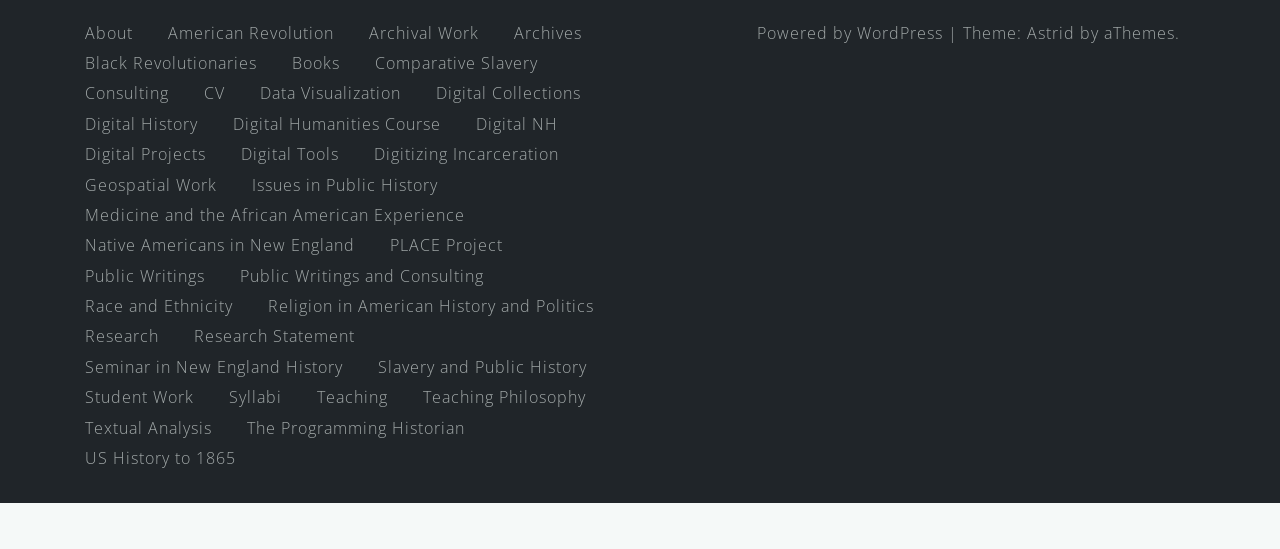Pinpoint the bounding box coordinates of the area that must be clicked to complete this instruction: "Check out the 'Lazy DM's Companion' book".

None